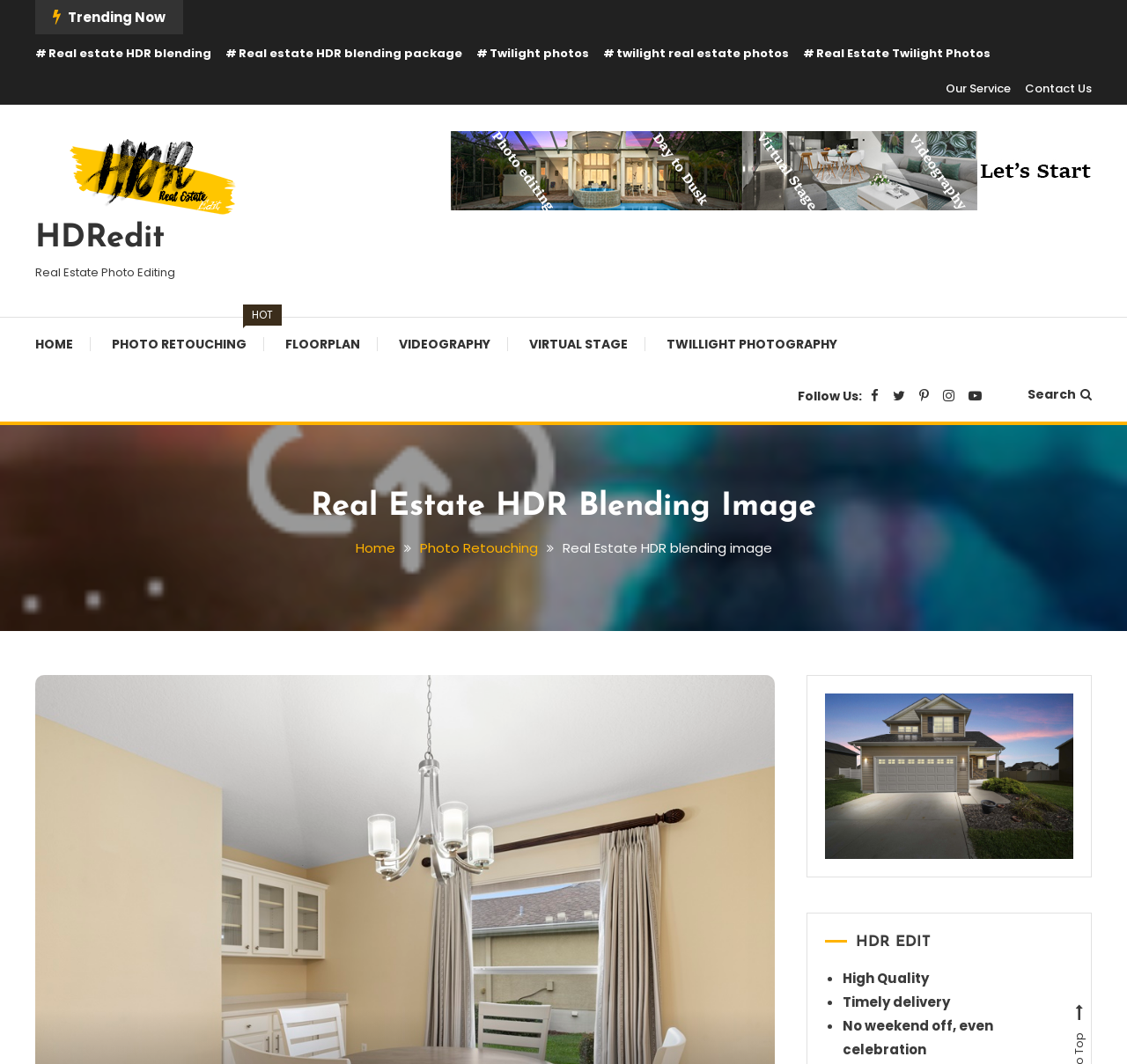What is the navigation menu available on this website?
Please provide a single word or phrase answer based on the image.

Home, Photo Retouching, Floorplan, Videography, Virtual Stage, Twilight Photography